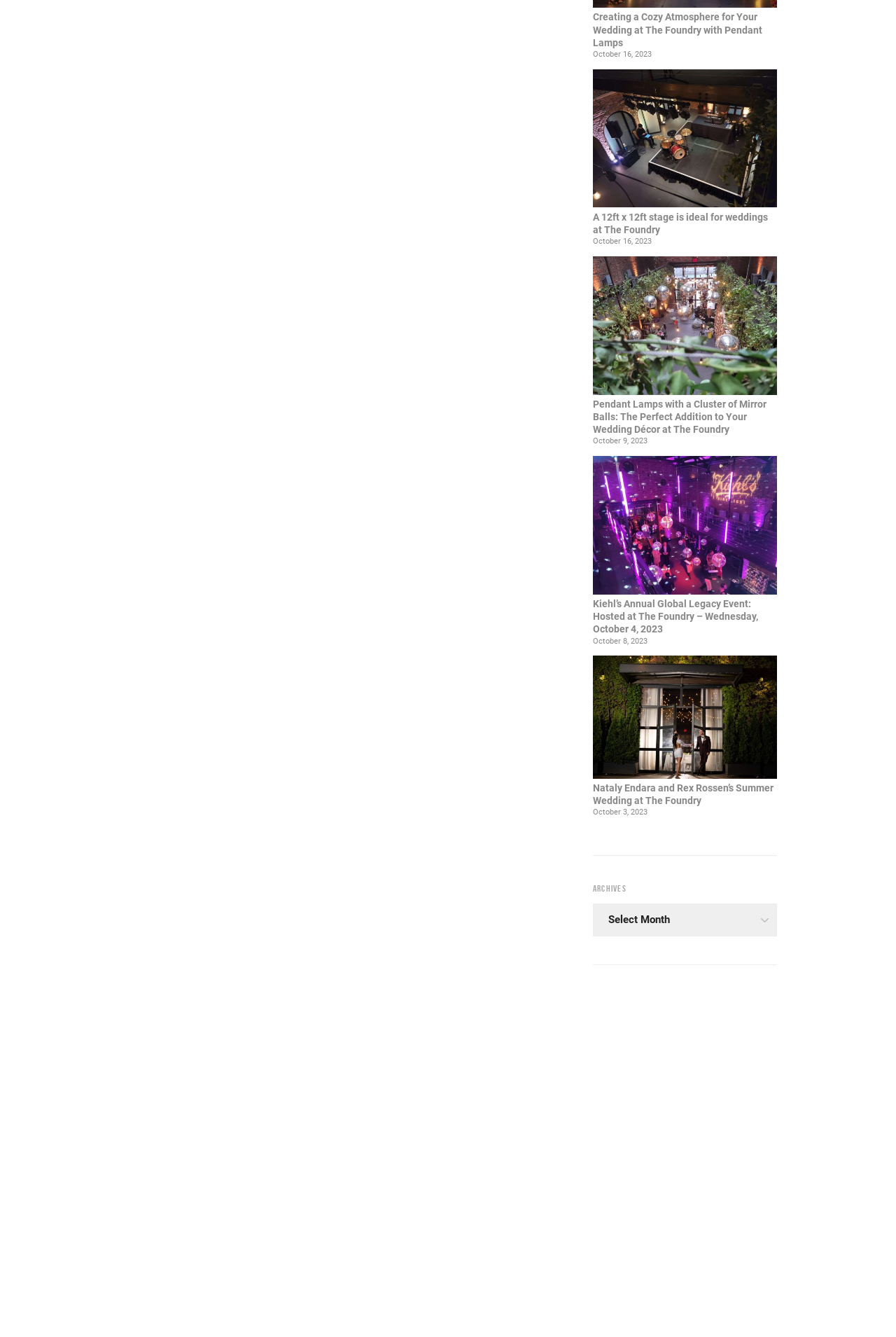Please identify the coordinates of the bounding box for the clickable region that will accomplish this instruction: "Check the date of Kiehl’s Annual Global Legacy Event".

[0.661, 0.326, 0.722, 0.333]